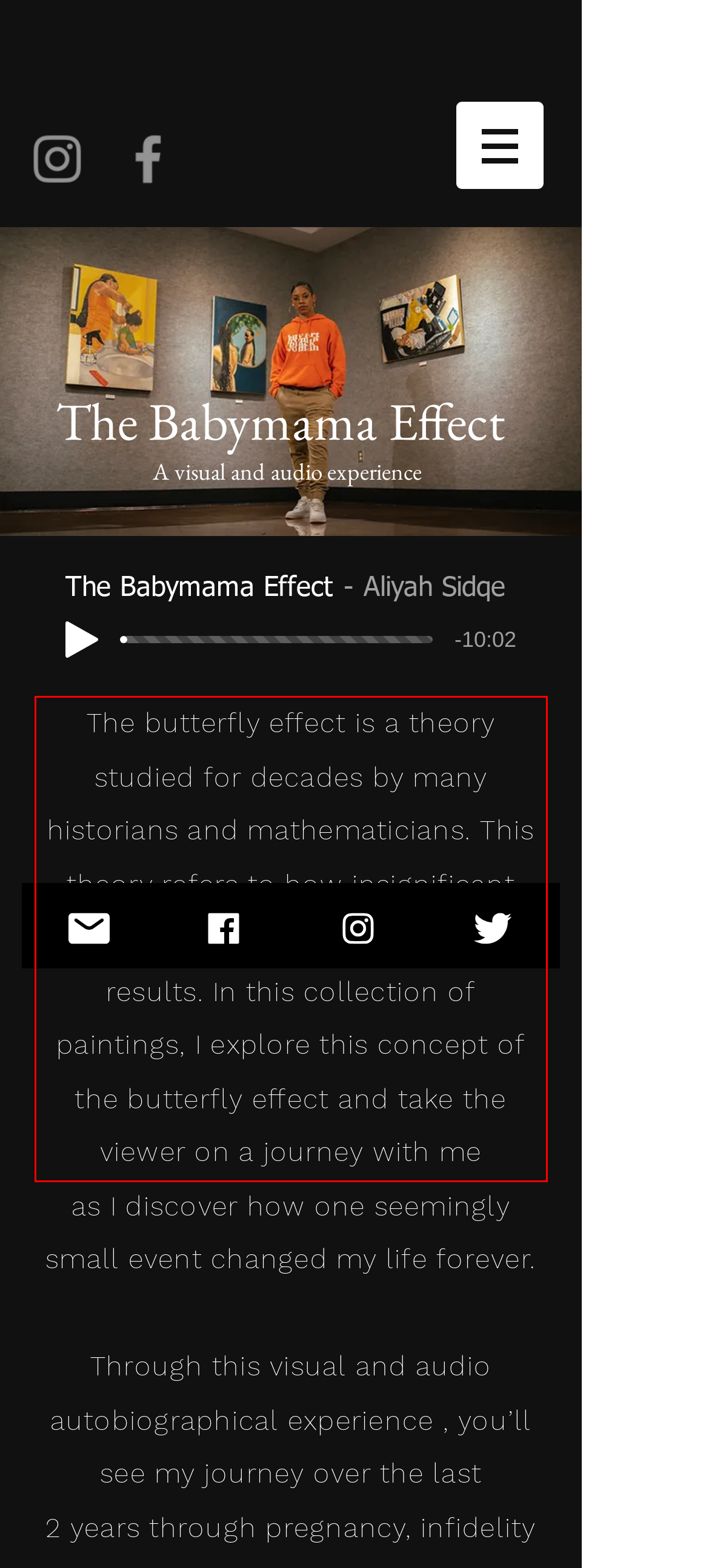Please identify and extract the text from the UI element that is surrounded by a red bounding box in the provided webpage screenshot.

The butterfly effect is a theory studied for decades by many historians and mathematicians. This theory refers to how insignificant actions can lead to greatly different results. In this collection of paintings, I explore this concept of the butterfly effect and take the viewer on a journey with me